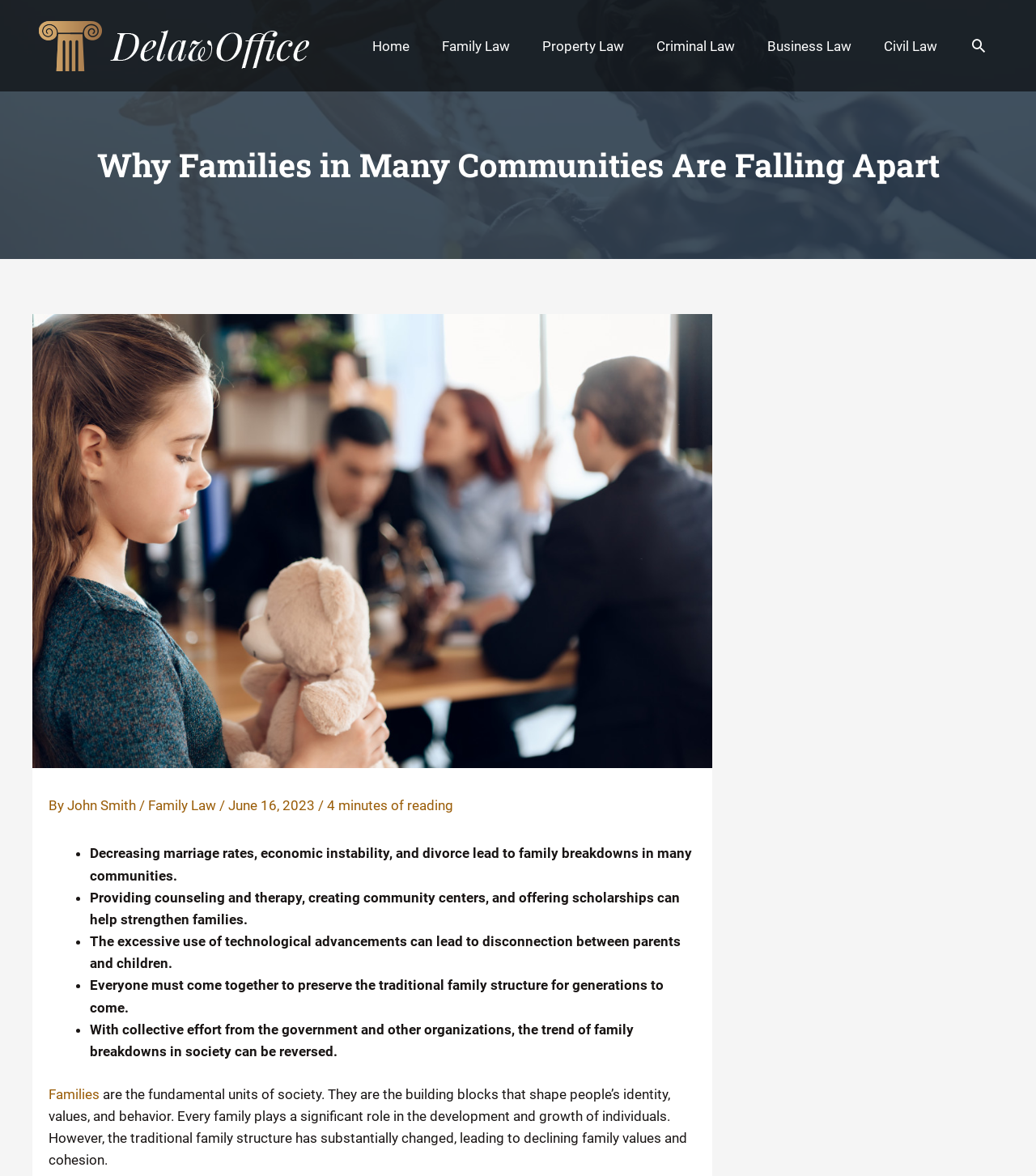What is the name of the law office associated with this article?
Using the image, provide a concise answer in one word or a short phrase.

Delaw Office